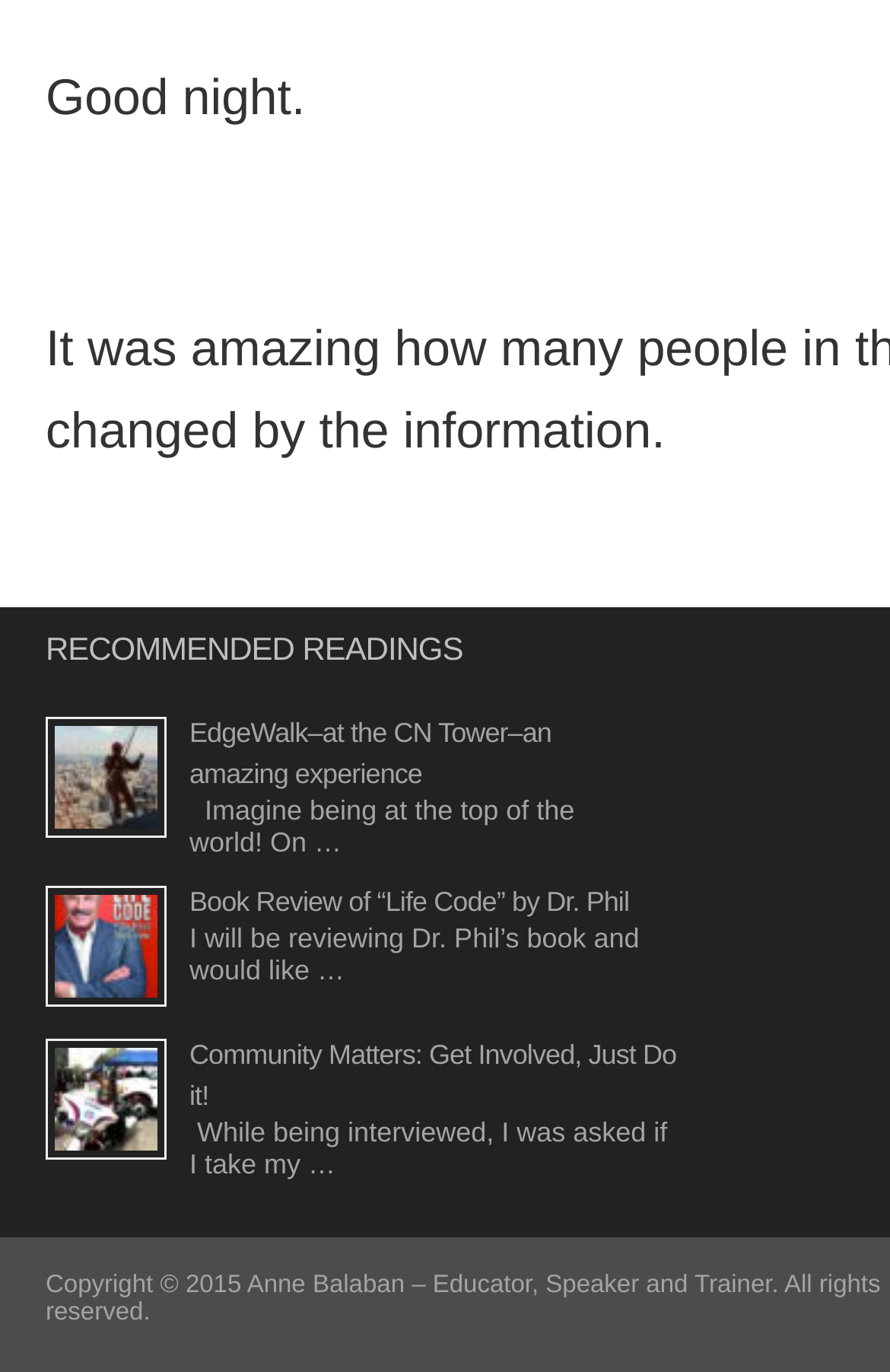Please reply to the following question using a single word or phrase: 
What is the topic of the first recommended reading?

EdgeWalk at the CN Tower